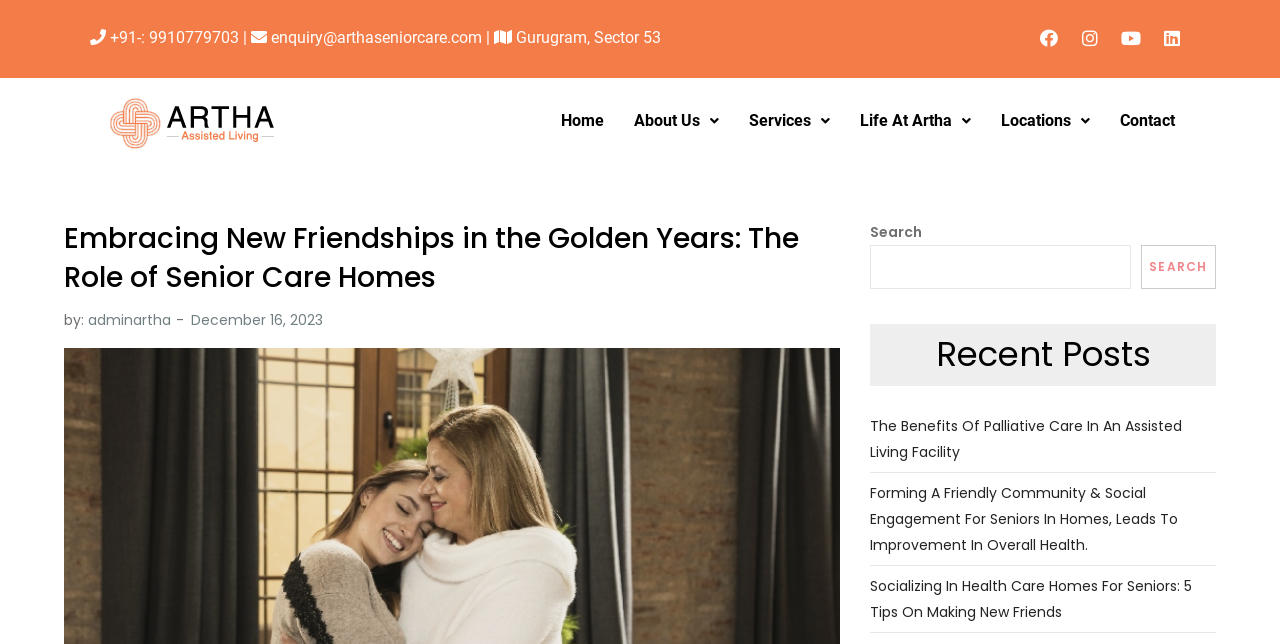Identify the bounding box coordinates of the region I need to click to complete this instruction: "Call the phone number".

[0.083, 0.043, 0.196, 0.073]